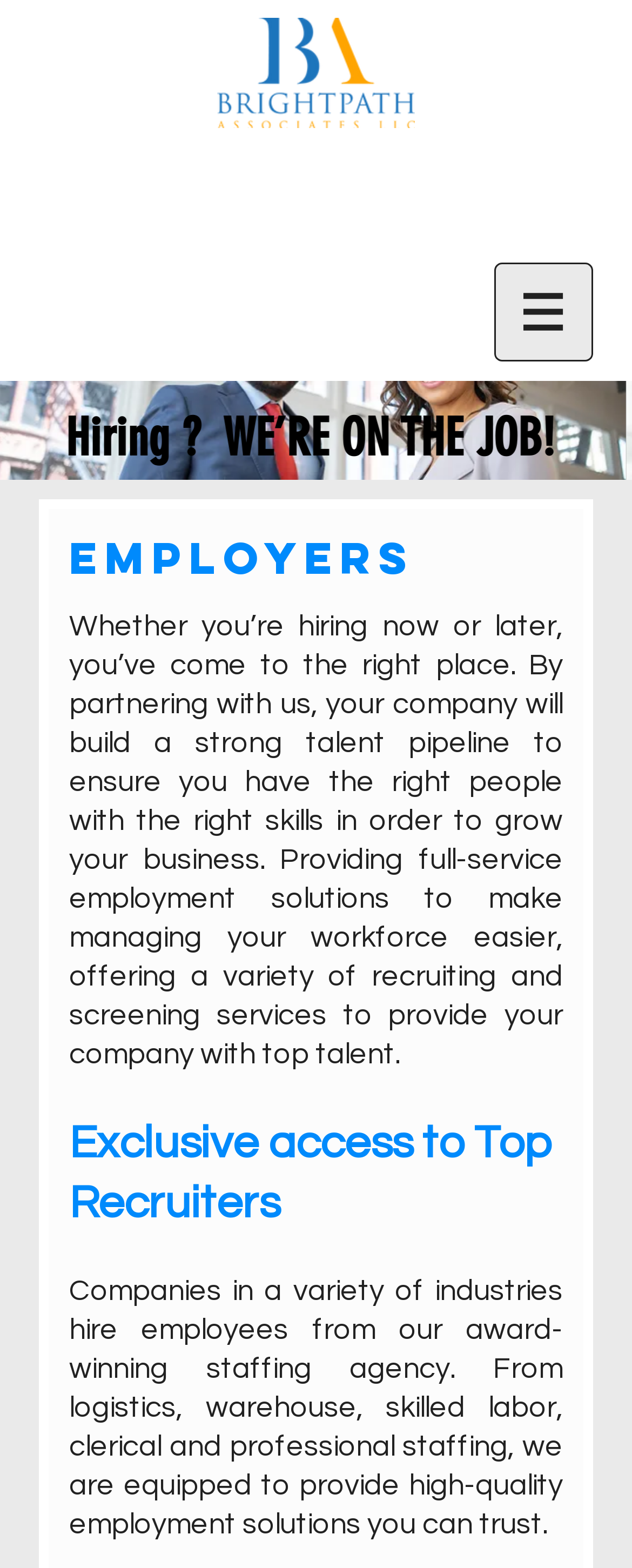Please give a succinct answer to the question in one word or phrase:
How many slides are available?

3